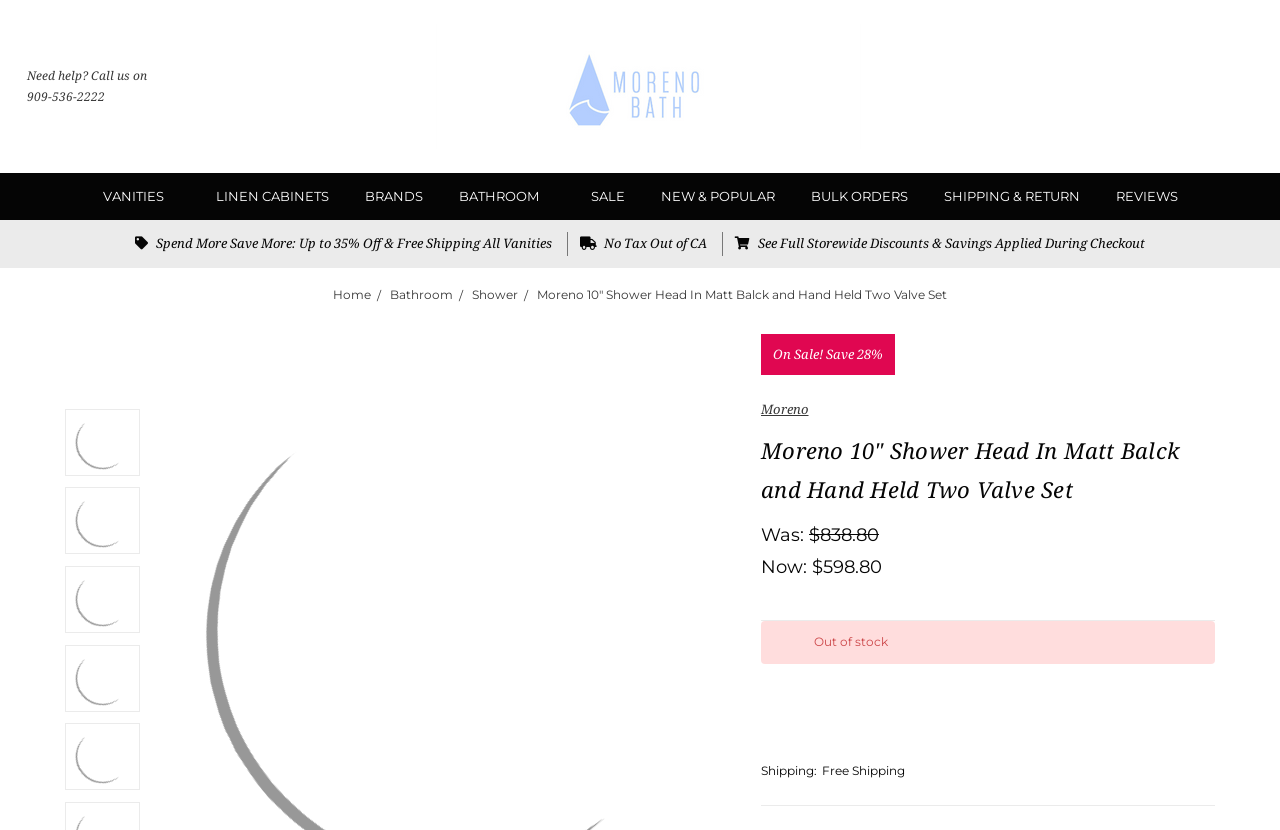What is the shipping policy?
Look at the image and respond with a single word or a short phrase.

Free Shipping